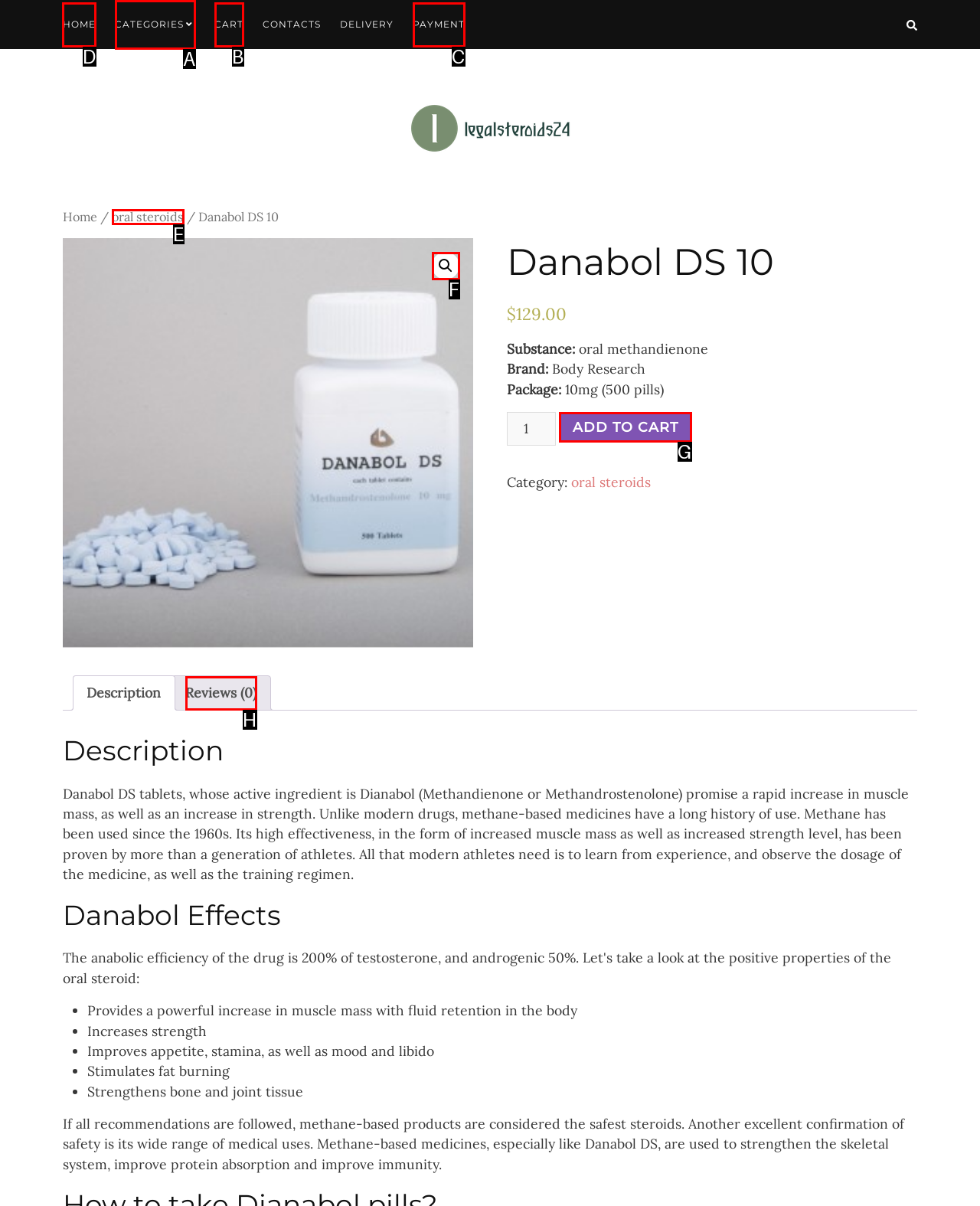Point out the specific HTML element to click to complete this task: Click the 'HOME' link Reply with the letter of the chosen option.

D